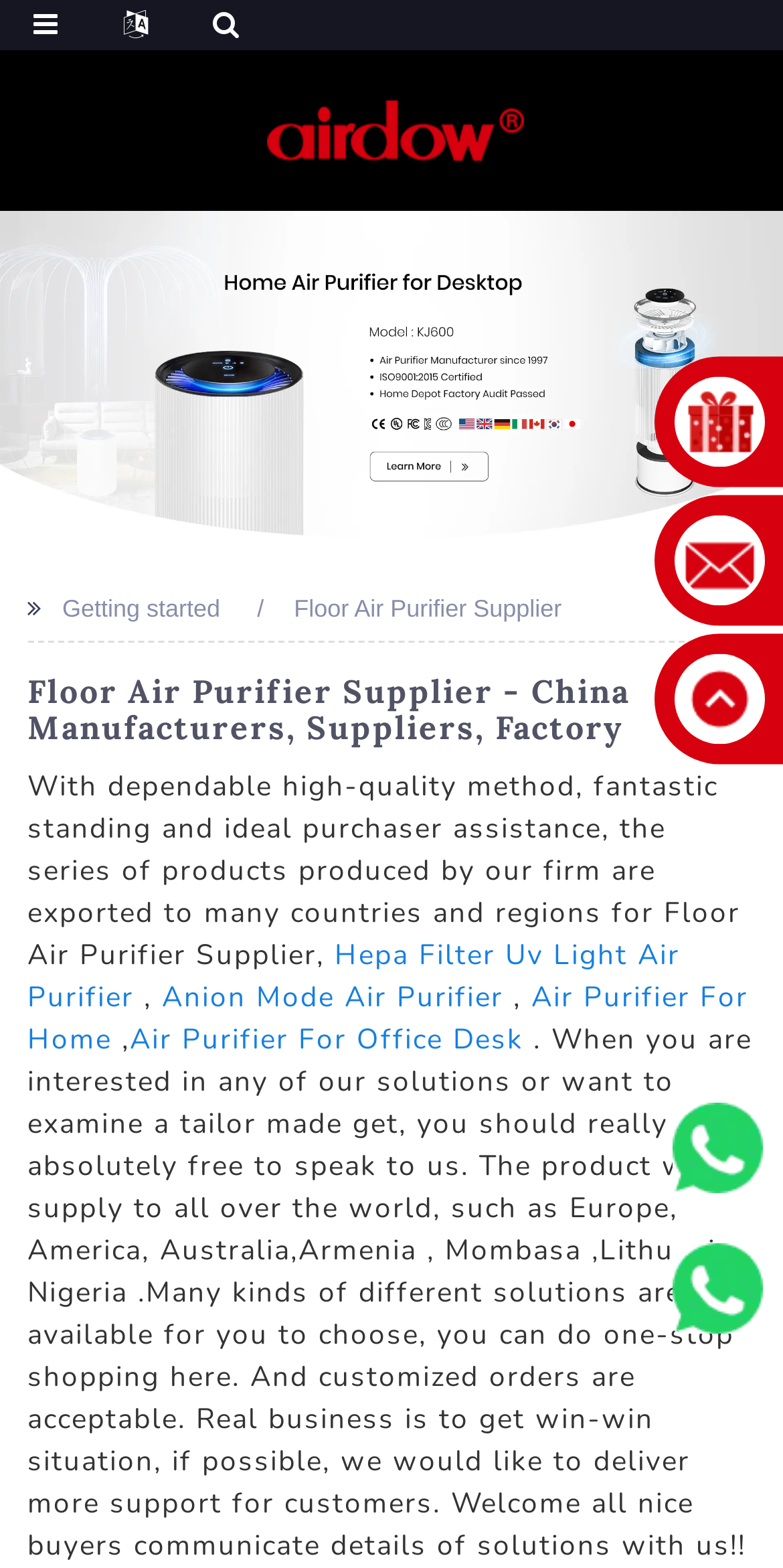How many regions are mentioned for product supply?
Could you please answer the question thoroughly and with as much detail as possible?

The webpage mentions that the product will be supplied to many regions, including Europe, America, Australia, Armenia, Mombasa, Lithuania, and Nigeria, which are 7 regions in total.